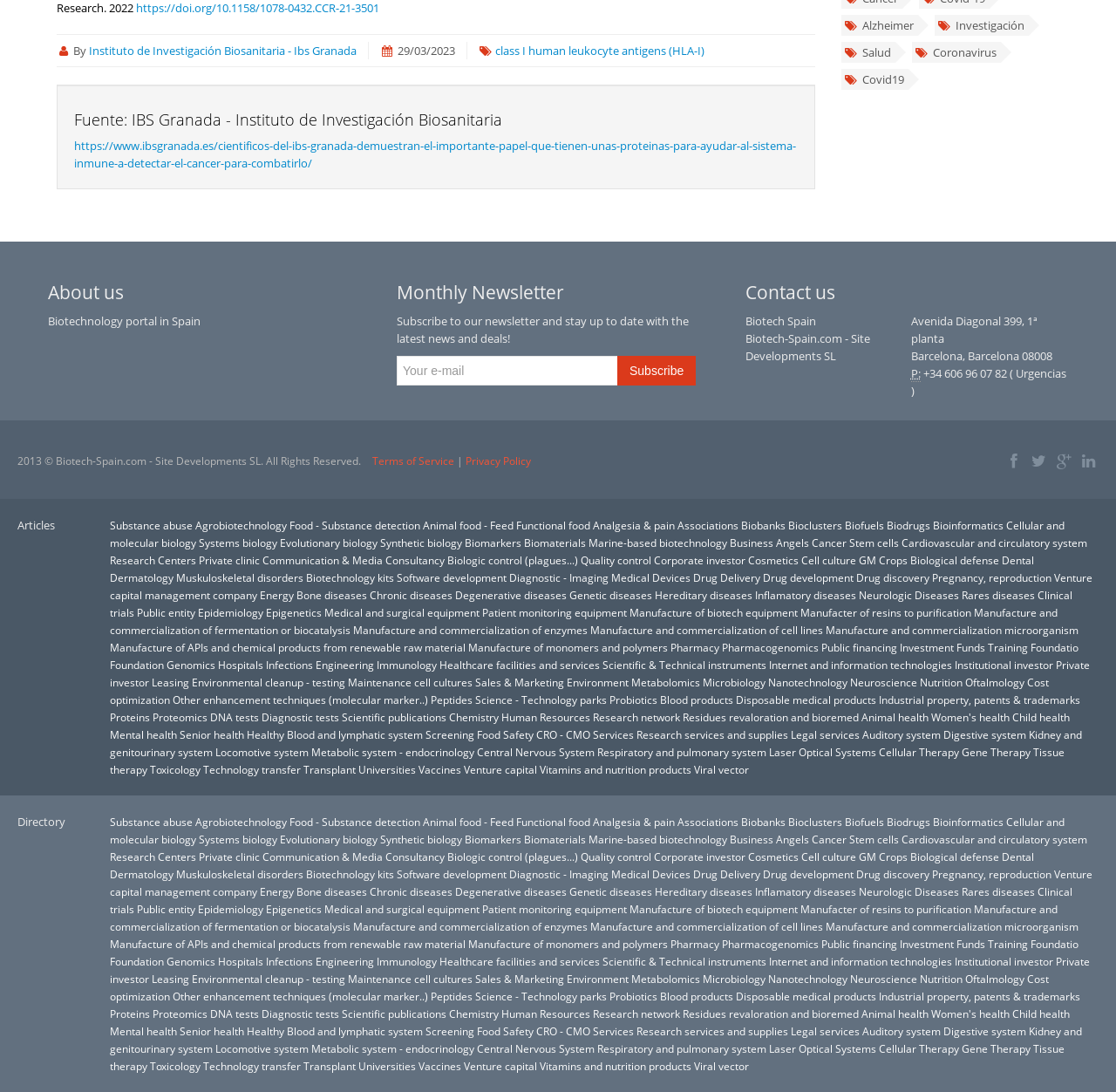How many links are there in the 'About us' section?
Use the image to answer the question with a single word or phrase.

1